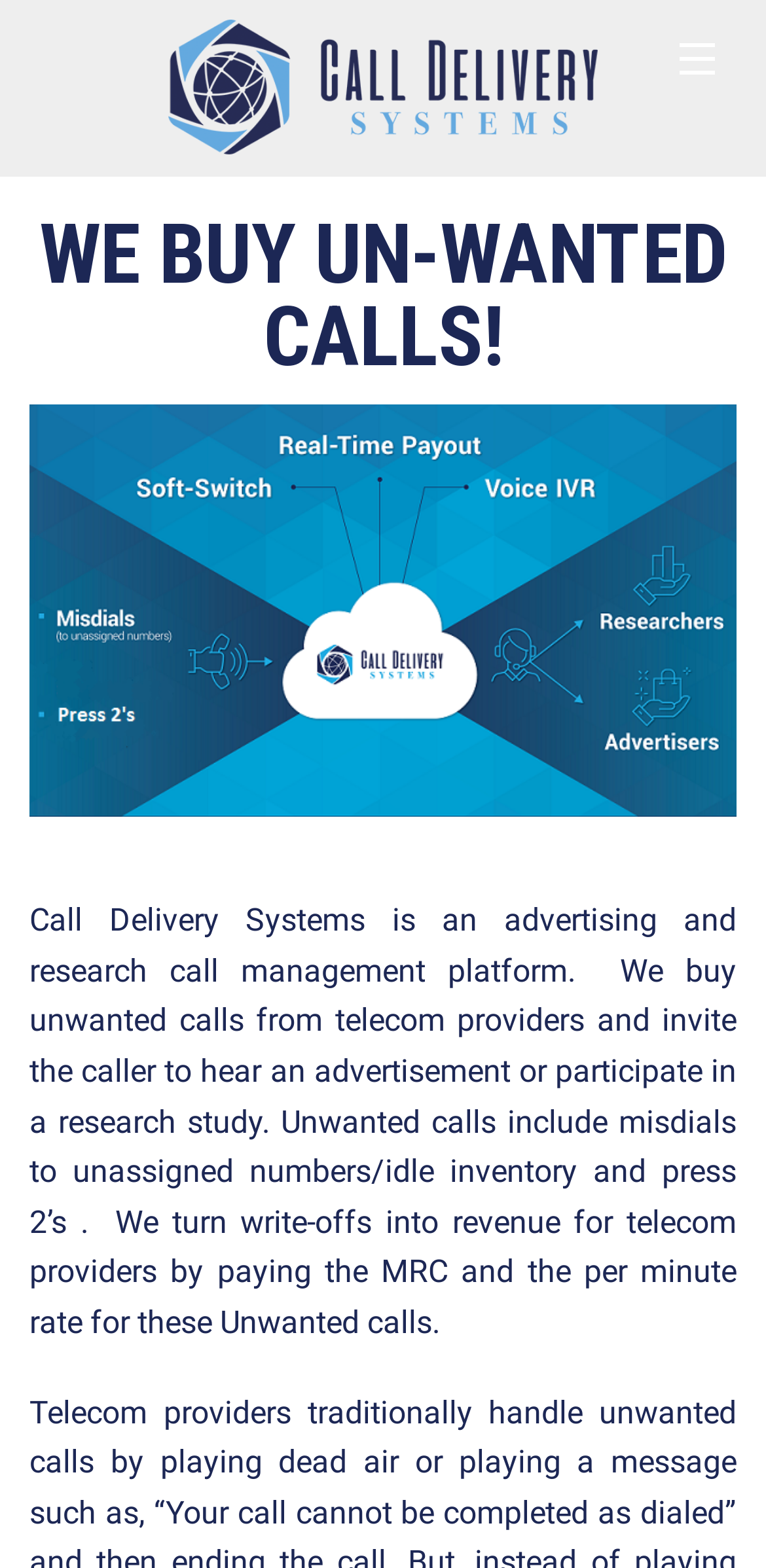What does the company turn into revenue for telecom providers?
Look at the image and respond with a one-word or short phrase answer.

Write-offs